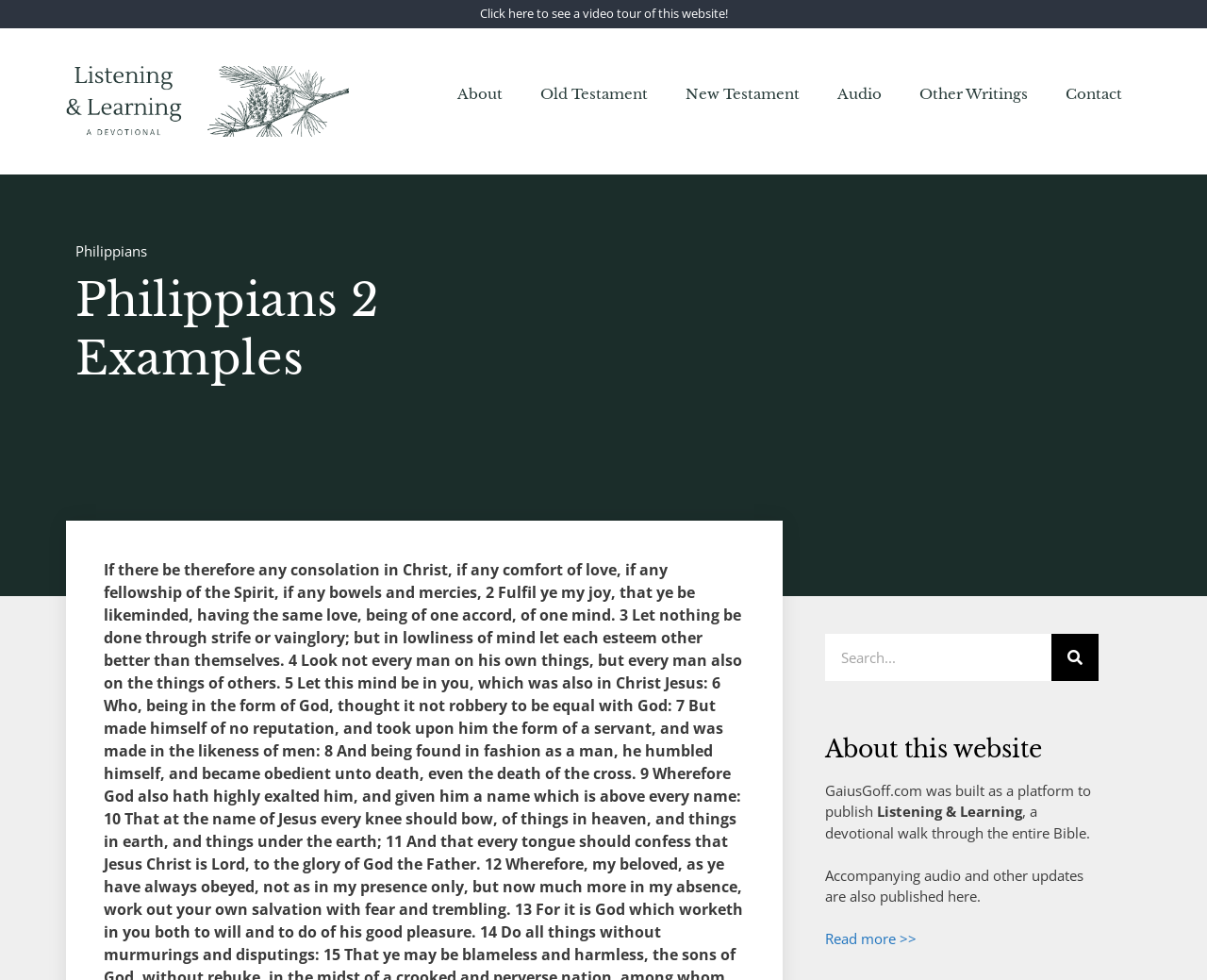Specify the bounding box coordinates of the area to click in order to follow the given instruction: "Read more about this website."

[0.684, 0.948, 0.759, 0.968]